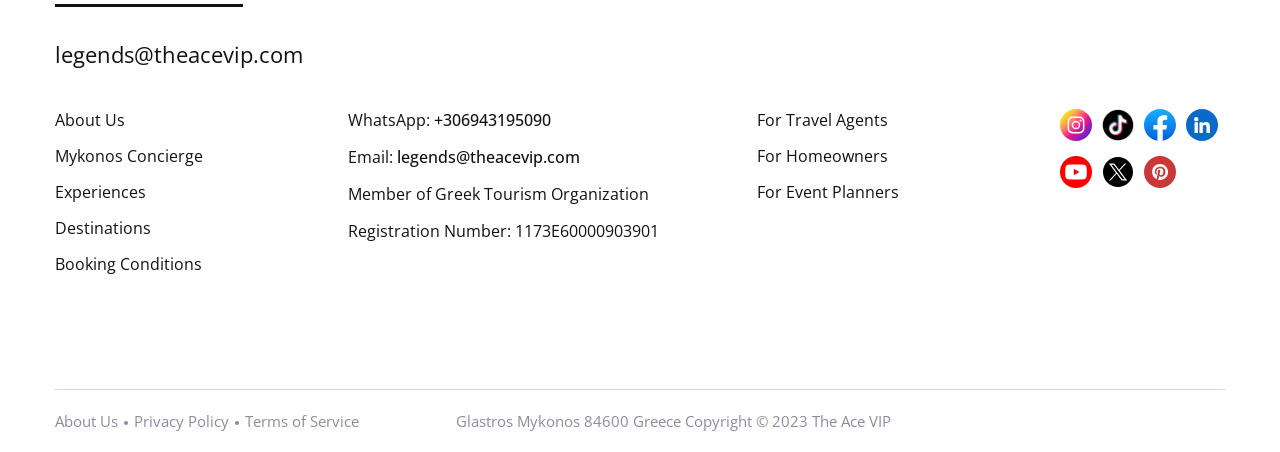Please study the image and answer the question comprehensively:
What is the registration number of the company?

I found the registration number by looking at the static text 'Registration Number:' and the corresponding text next to it, which is '1173E60000903901'.